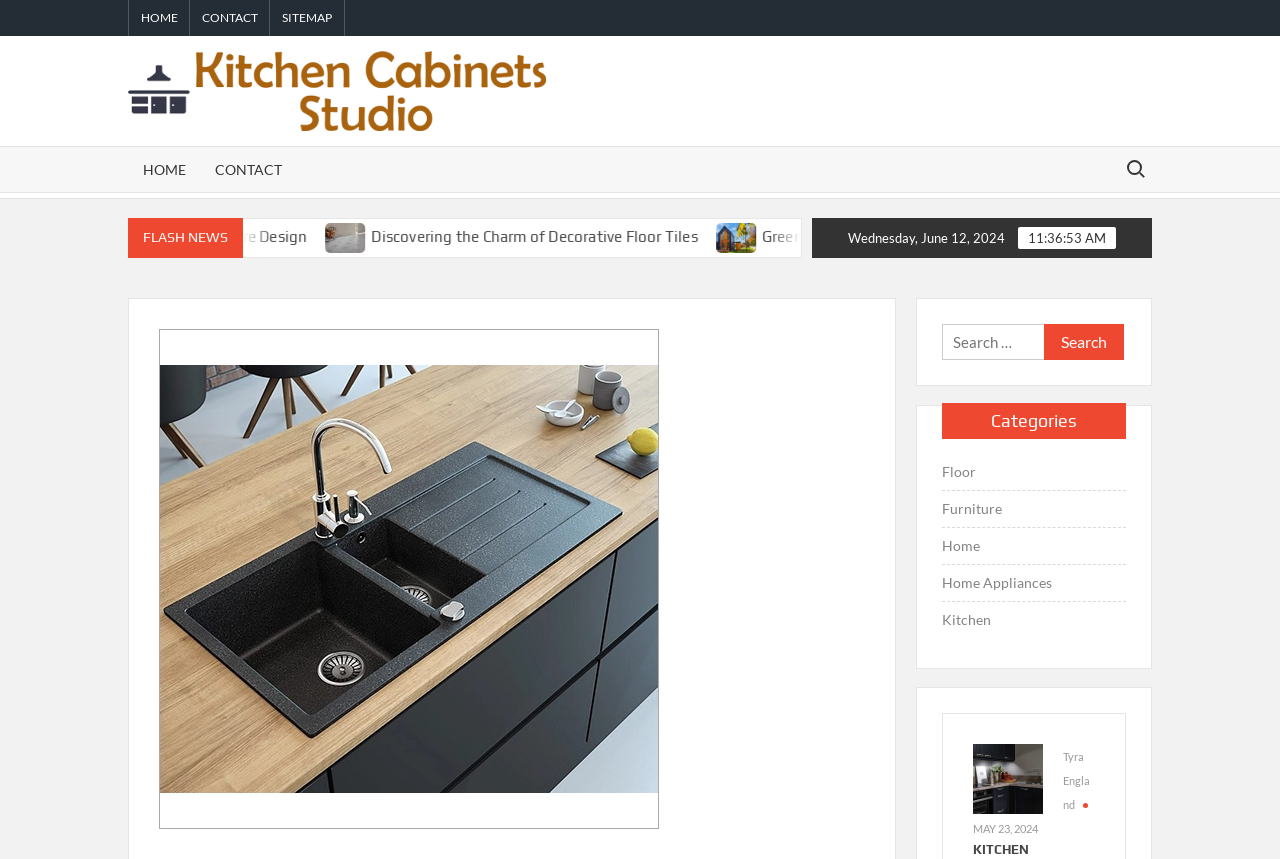Please identify the bounding box coordinates of the area I need to click to accomplish the following instruction: "Go to HOME page".

[0.101, 0.0, 0.148, 0.042]